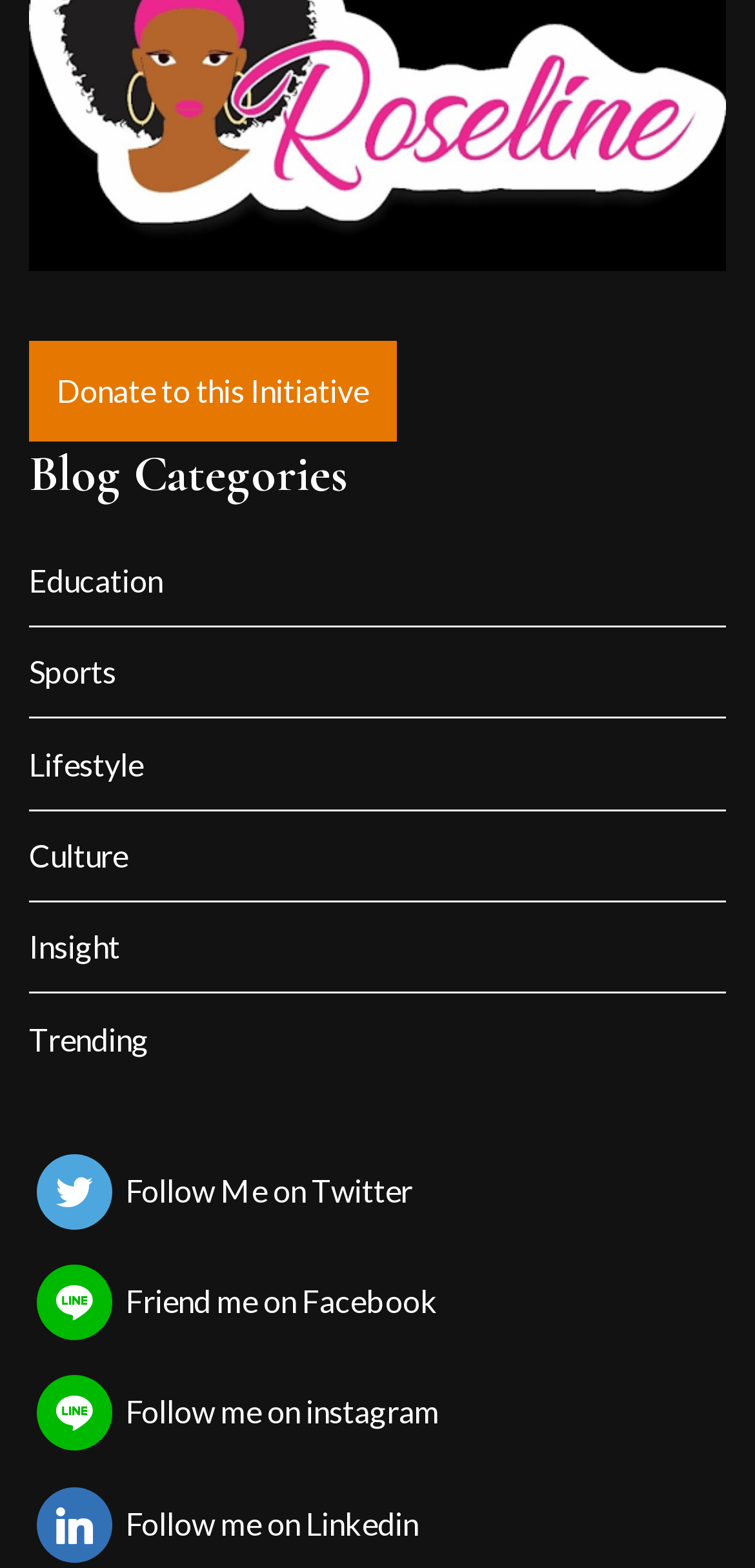Pinpoint the bounding box coordinates of the element you need to click to execute the following instruction: "Friend on Facebook". The bounding box should be represented by four float numbers between 0 and 1, in the format [left, top, right, bottom].

[0.049, 0.794, 0.951, 0.86]